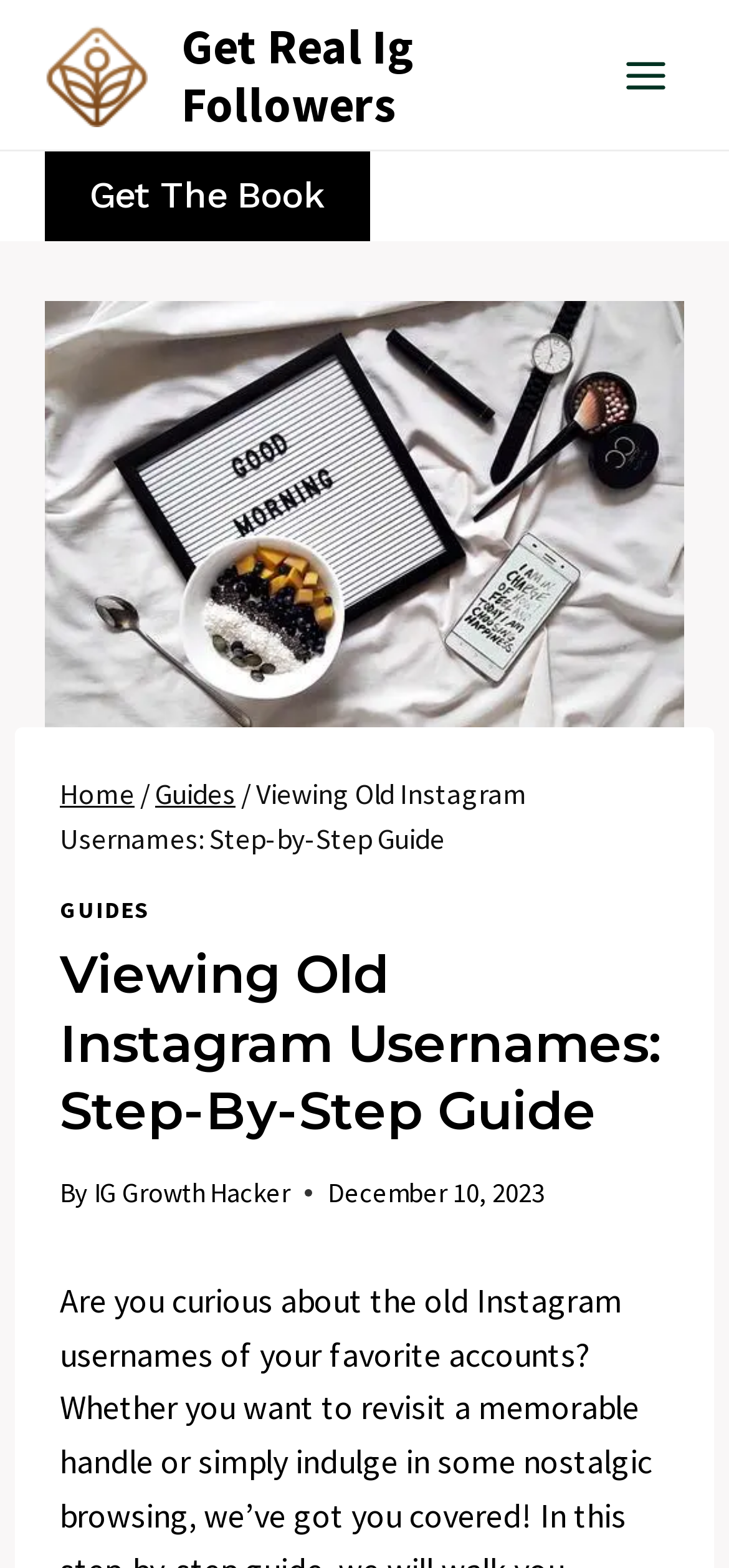What is the name of the website?
Using the visual information from the image, give a one-word or short-phrase answer.

Get Real Ig Followers